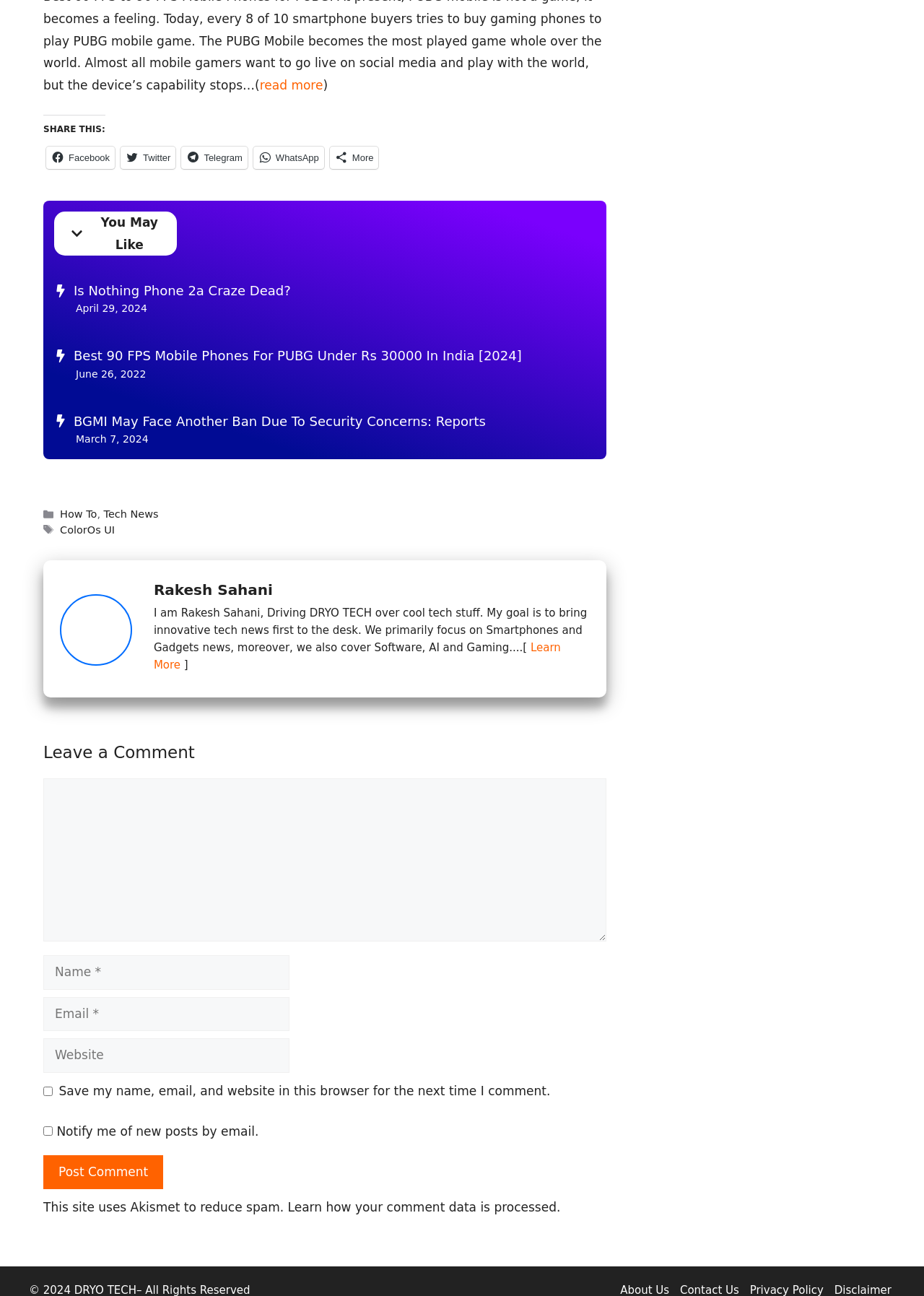How many social media sharing options are available?
Relying on the image, give a concise answer in one word or a brief phrase.

5